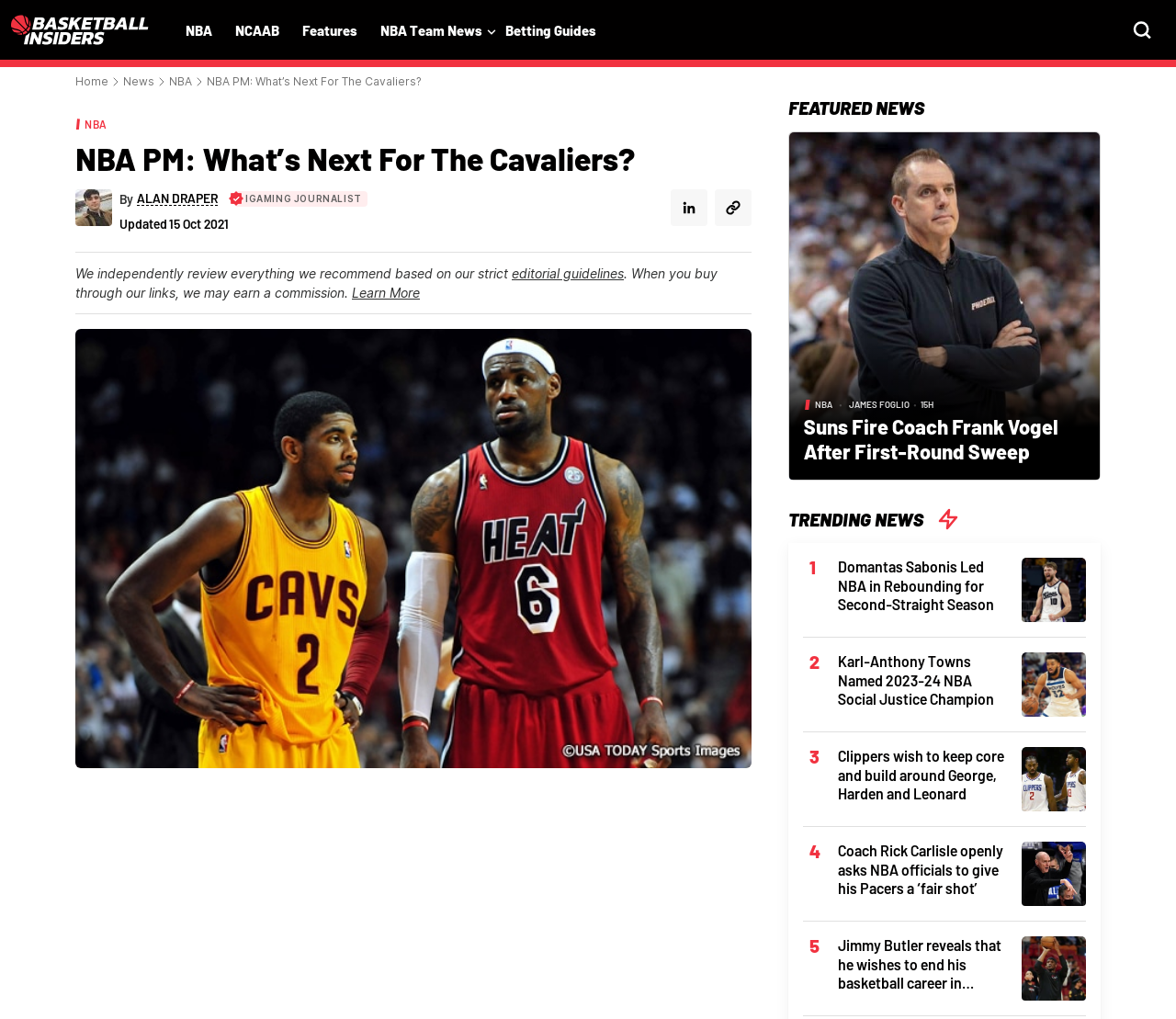Explain the features and main sections of the webpage comprehensively.

This webpage is about NBA news and rumors, with a focus on the Cleveland Cavaliers. At the top left, there is a logo of Basketball Insiders, and next to it, there are several links to different sections of the website, including NBA, NCAAB, Features, and NBA Team News. 

Below the logo, there is a navigation breadcrumb that shows the current page's location within the website. The breadcrumb includes links to the home page, news, and NBA sections. 

The main content of the page is an article titled "NBA PM: What's Next For The Cavaliers?" written by Alan Draper, an iGaming journalist. The article is updated on October 15, 2021. There is an image of Kyrie Irving and LeBron James above the article. 

To the right of the article, there is a section titled "FEATURED NEWS" that lists several news articles, including "Phoenix Suns Fire Coach Frank Vogel After First-Round Sweep" and "Suns Fire Coach Frank Vogel After First-Round Sweep". Each article has an image and a brief description.

Below the featured news section, there is another section titled "TRENDING NEWS" that lists several more news articles, including "Sacramento Kings Domantas Sabonis Leads NBA in Total Rebounds, RPG, & Triple-Doubles" and "Karl-Anthony Towns Named 2023-24 NBA Social Justice Champion". Each article in this section also has an image and a brief description.